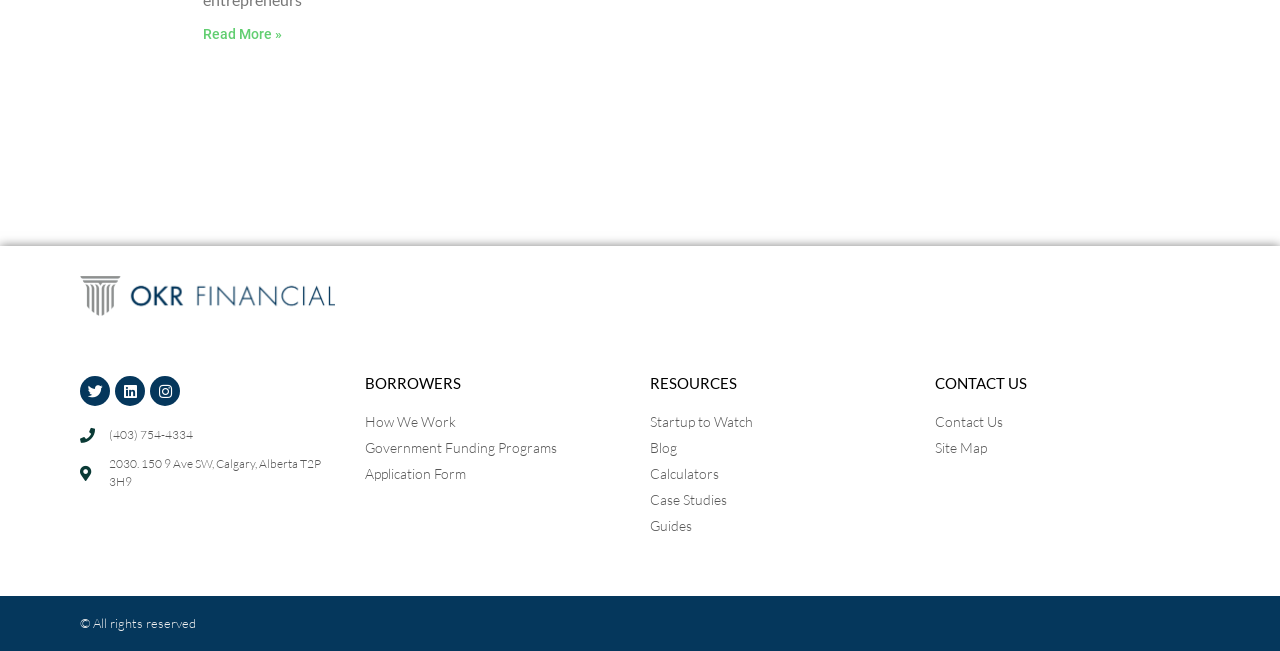Identify the bounding box coordinates necessary to click and complete the given instruction: "Visit Twitter page".

[0.062, 0.578, 0.086, 0.624]